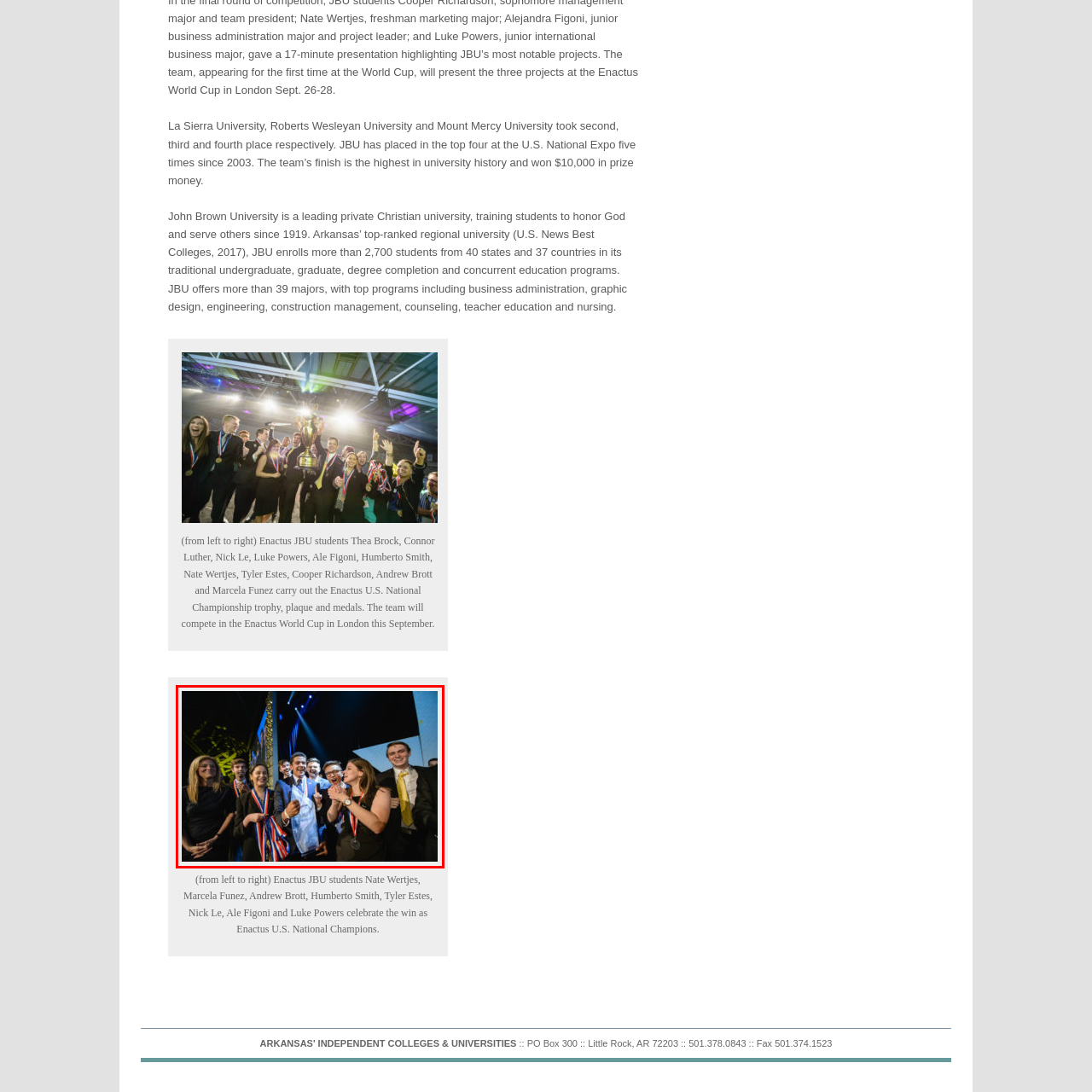Look at the image within the red outline, Where will the Enactus World Cup take place? Answer with one word or phrase.

London